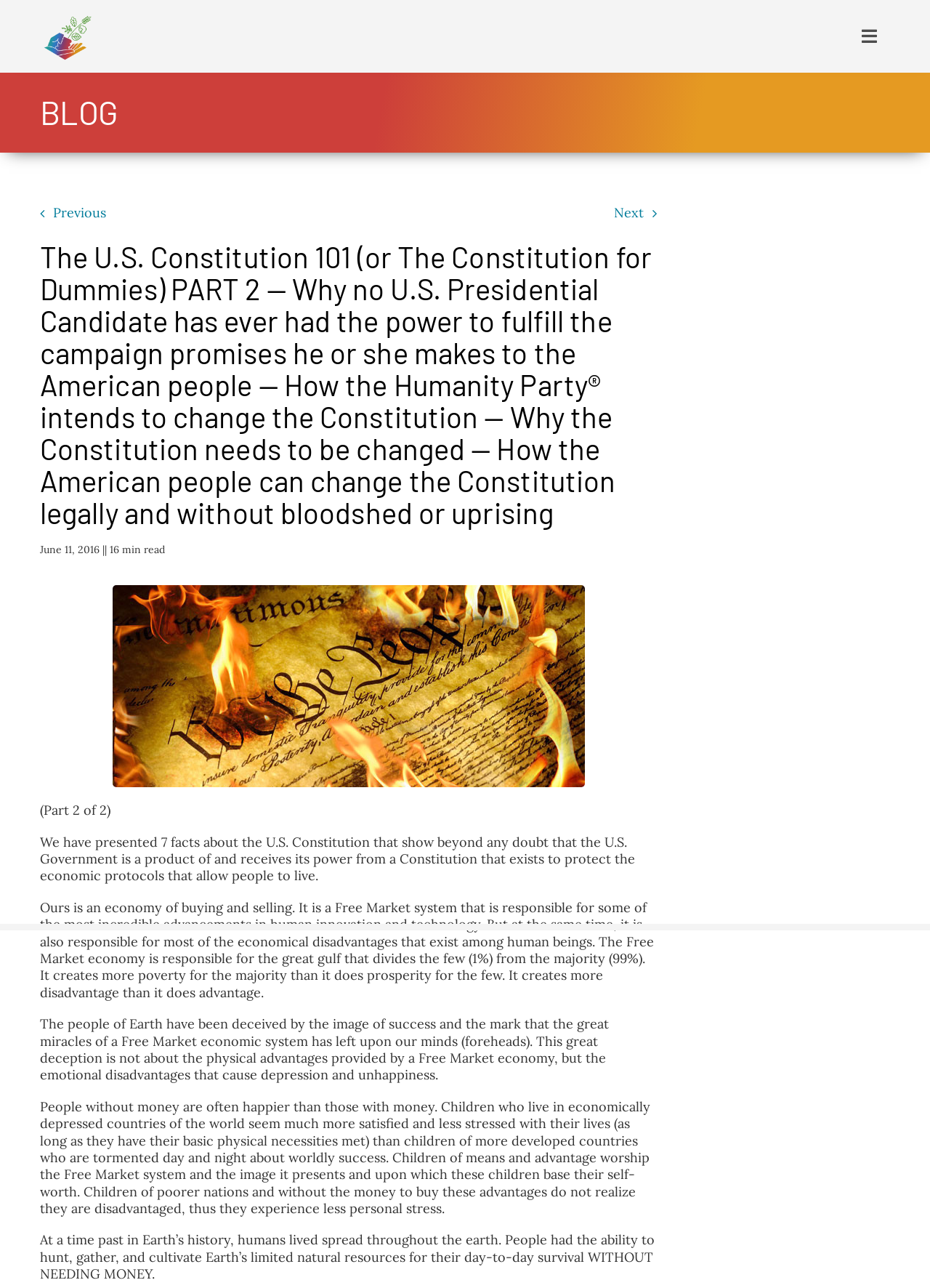Elaborate on the webpage's design and content in a detailed caption.

This webpage is about the U.S. Constitution, specifically Part 2 of a series. At the top, there is a logo of "The Humanity Party" accompanied by a link to the party's website. Below the logo, there is a navigation menu that can be toggled open or closed.

The main content of the page is divided into sections. The first section is a heading that reads "BLOG" and has links to previous and next pages. Below this heading, there is a title that summarizes the content of the page, which is about the U.S. Constitution and how it affects the American people.

The main article is divided into paragraphs of text, with a total of five paragraphs. The text discusses the economy and how the Free Market system has both advantages and disadvantages. It also touches on the idea that people without money can be happier than those with money.

To the right of the main article, there is an image that takes up about half of the page's width. Below the image, there is a progress bar that shows the reader's progress through the article. At the very bottom of the page, there is a link to go back to the top of the page.

Overall, the webpage has a simple layout with a focus on the main article and its accompanying image. The navigation menu and links to other pages are easily accessible, and the progress bar helps readers track their progress through the article.